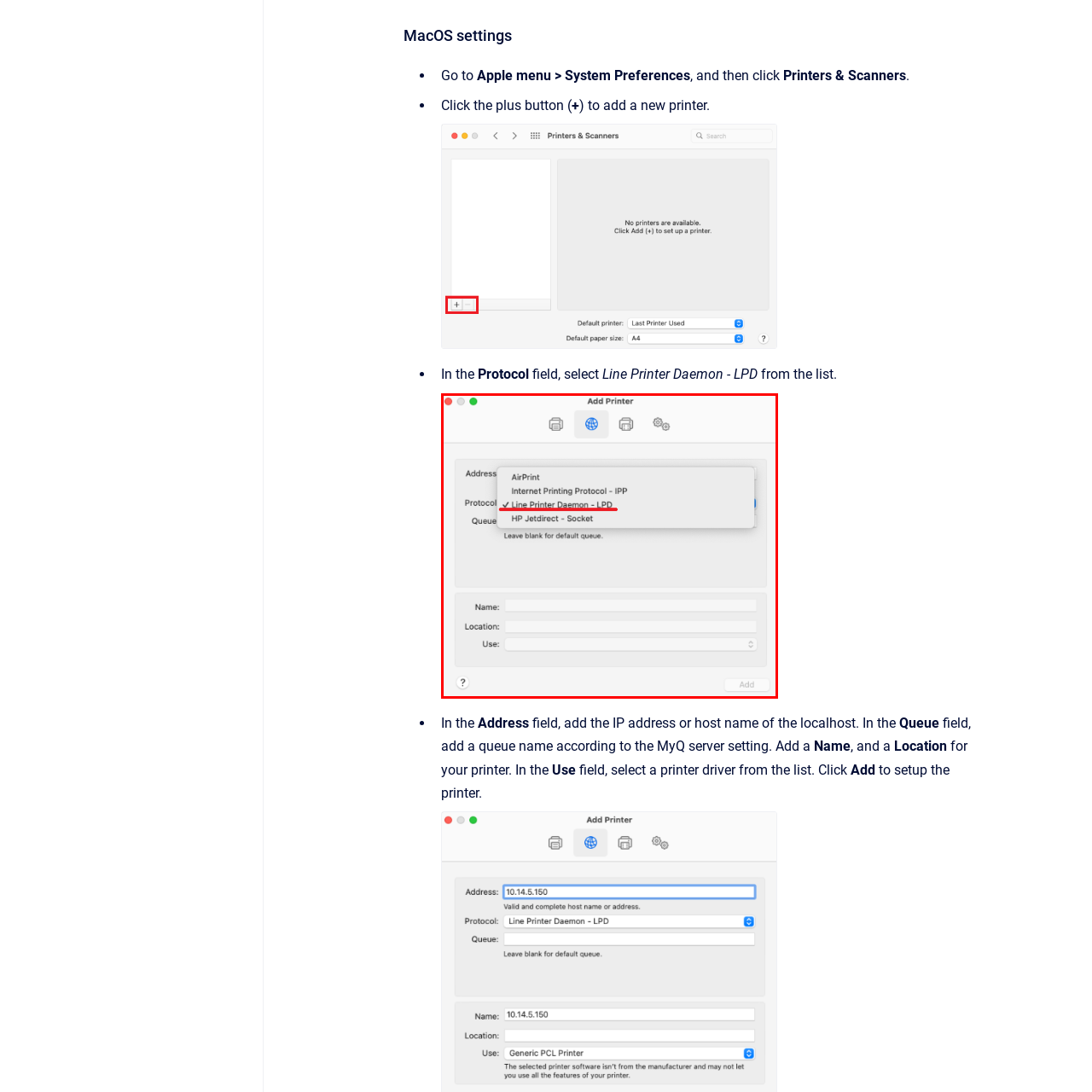Generate an in-depth caption for the image segment highlighted with a red box.

The image displays a MacOS interface for adding a printer, with various fields and options filled out. At the top of the window is the title "Add Printer," indicating the purpose of the dialogue. 

In the "Protocol" section, the selected option is highlighted as "Line Printer Daemon - LPD," which is a common printing protocol. Additionally, there are other protocol options visible, including "AirPrint" and "Internet Printing Protocol - IPP."

Below the protocol selection, there are fields labeled “Address,” “Queue,” “Name,” and “Location,” where users can input the necessary details for the printer setup. A button labeled "Add" can be seen at the bottom, suggesting the action to finalize the printer addition.

This interface is designed to assist users in connecting and configuring a printer on their Mac by providing straightforward options and input fields.